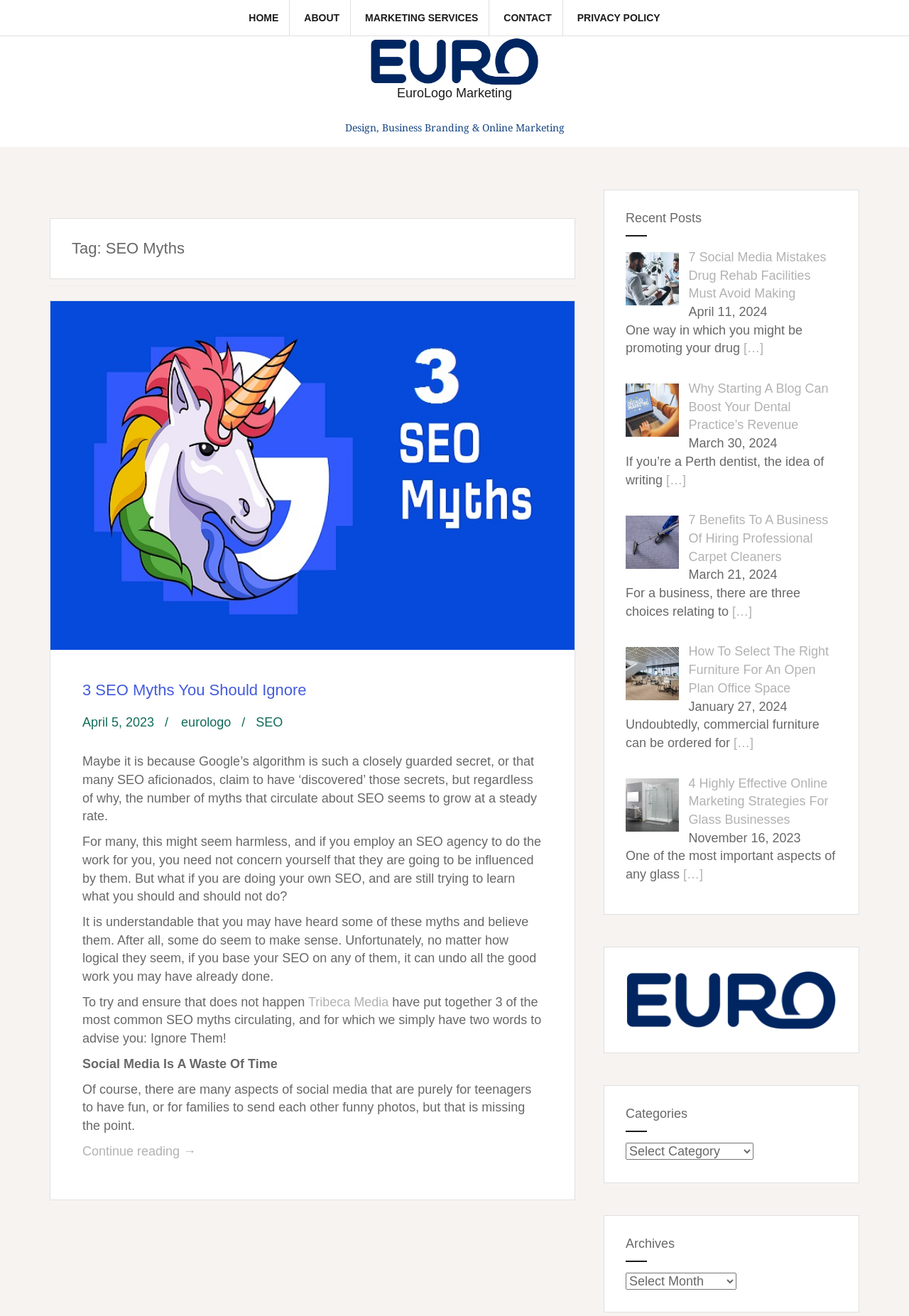Produce a meticulous description of the webpage.

The webpage is about EuroLogo Marketing, a company that provides design, business branding, and online marketing services. At the top of the page, there is a navigation menu with links to "HOME", "ABOUT", "MARKETING SERVICES", "CONTACT", and "PRIVACY POLICY". Below the navigation menu, there is a logo of EuroLogo Marketing, which is an image with a link to the company's homepage.

The main content of the page is divided into two sections. On the left side, there is a heading that reads "EuroLogo Marketing" and a subheading that says "Design, Business Branding & Online Marketing". Below this, there is an article with a heading "3 SEO Myths You Should Ignore" and a brief introduction to the topic. The article is accompanied by an image and has several paragraphs of text that discuss common myths about SEO.

On the right side of the page, there is a section titled "Recent Posts" that lists several recent blog posts from the company. Each post has a title, a brief summary, and a link to read more. The posts are dated and have a category label. There are also images associated with some of the posts.

At the bottom of the page, there are two more sections: "Categories" and "Archives". The "Categories" section has a dropdown menu that allows users to select a category to view related posts. The "Archives" section has a similar dropdown menu that allows users to view posts from a specific month or year.

Overall, the webpage is well-organized and easy to navigate, with clear headings and concise summaries of the content.